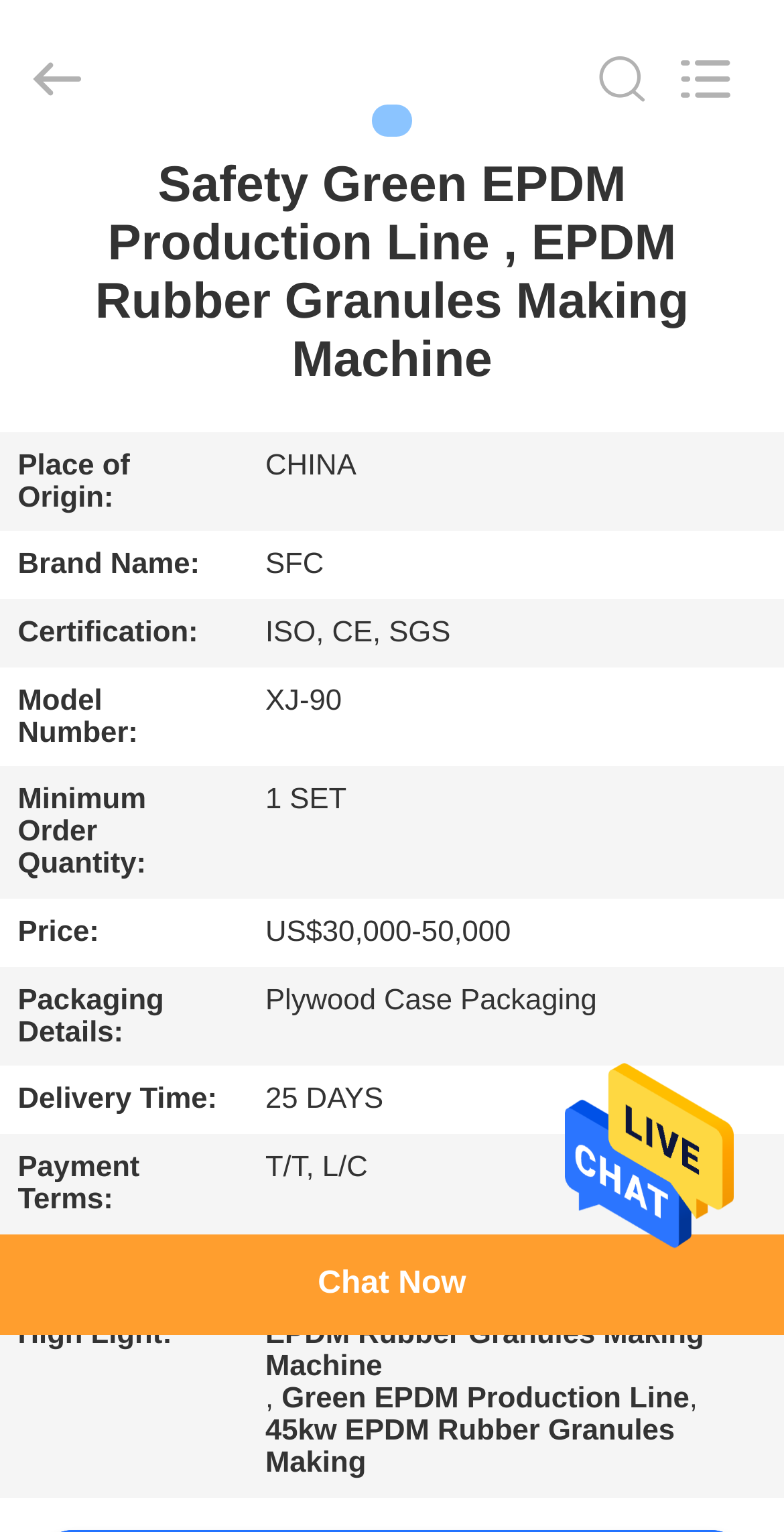Please provide a detailed answer to the question below based on the screenshot: 
What is the brand name of the product?

I found the brand name by looking at the table on the webpage, which lists the product details. The rowheader 'Brand Name:' has a corresponding gridcell with the value 'SFC'.